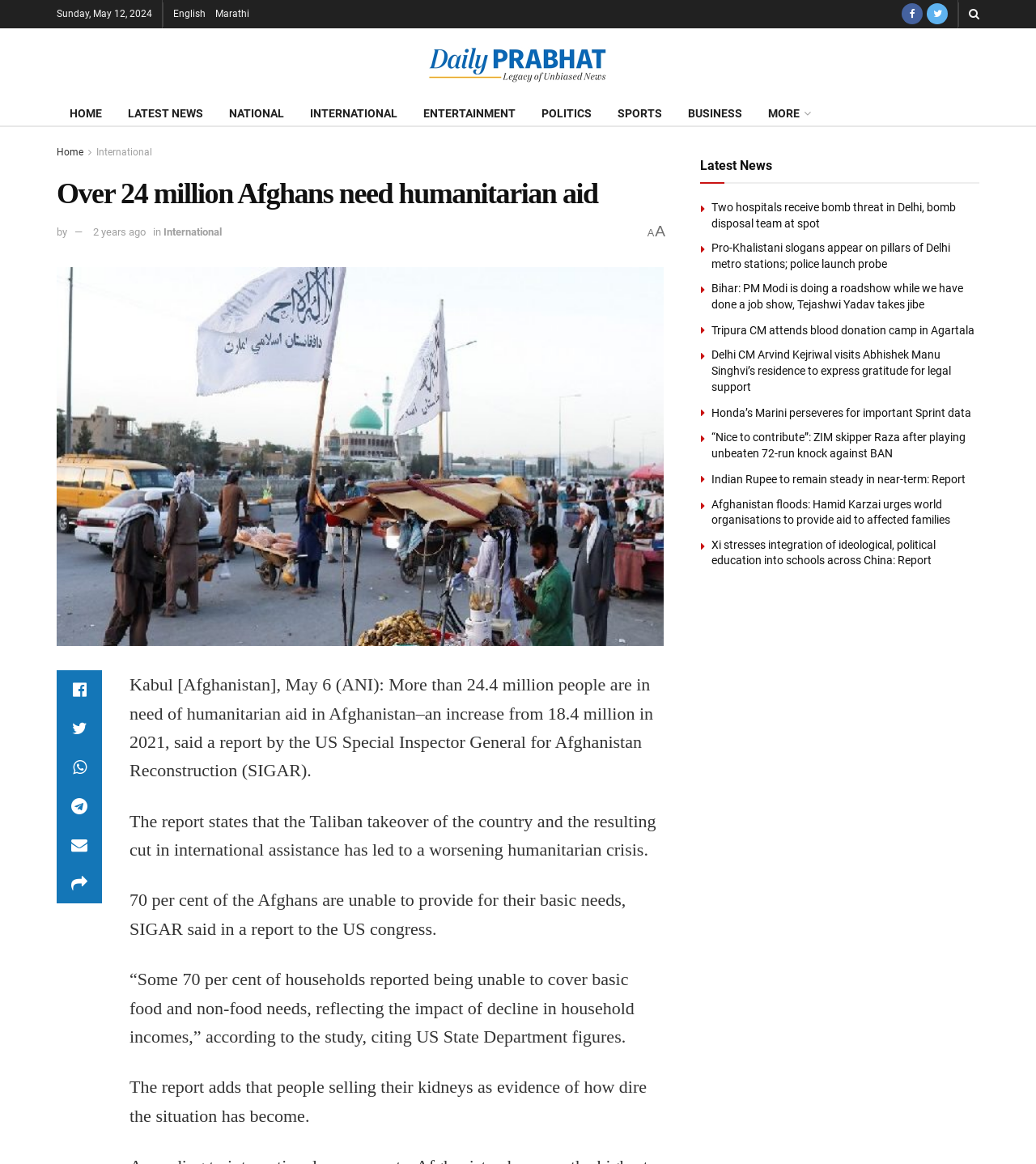Locate the bounding box of the user interface element based on this description: "Home".

[0.055, 0.087, 0.111, 0.108]